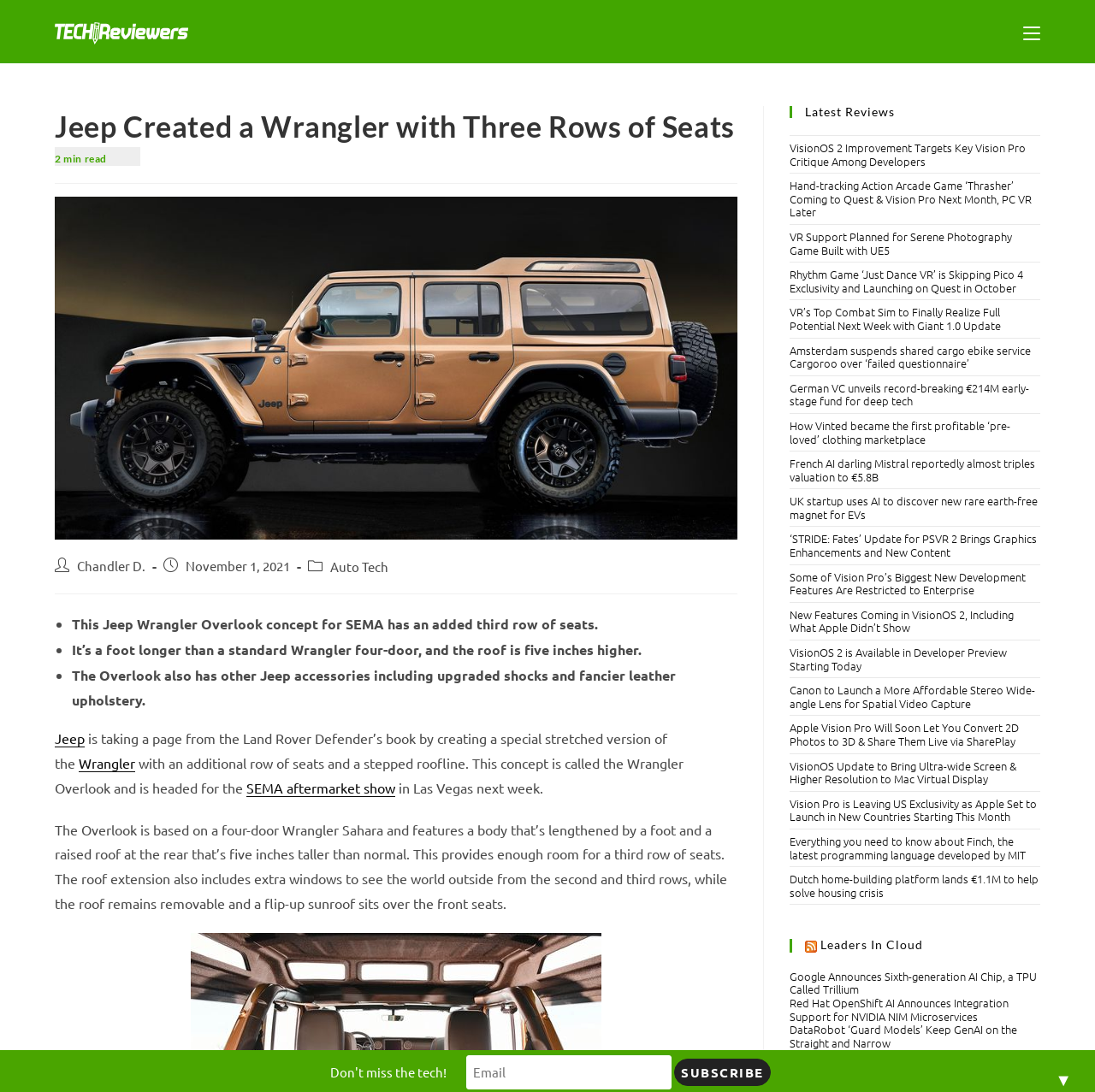Describe the webpage in detail, including text, images, and layout.

This webpage is an article from TechReviewers.net, with a title "Jeep Created a Wrangler with Three Rows of Seats" and a subtitle "2 min read". At the top, there is a navigation menu with a "Mobile Menu" link on the right side. Below the title, there is an image related to the article, accompanied by a brief description and the author's name, "Chandler D.", with a publication date of "November 1, 2021". 

The main content of the article is divided into several sections. The first section describes the Jeep Wrangler Overlook concept, which has an added third row of seats, making it a foot longer than a standard Wrangler four-door, and the roof is five inches higher. The article also mentions that the Overlook has other Jeep accessories, including upgraded shocks and fancier leather upholstery.

The second section appears to be a list of latest reviews, with nine links to different articles, including "VisionOS 2 Improvement Targets Key Vision Pro Critique Among Developers", "Hand-tracking Action Arcade Game ‘Thrasher’ Coming to Quest & Vision Pro Next Month, PC VR Later", and others.

On the right side of the page, there is a section titled "RSS Leaders In Cloud", with two links, "RSS" and "Leaders In Cloud", accompanied by an image. Below this section, there are several more links to articles, including "Google Announces Sixth-generation AI Chip, a TPU Called Trillium", "Red Hat OpenShift AI Announces Integration Support for NVIDIA NIM Microservices", and others.

At the bottom of the page, there is a call-to-action section with a textbox and a "Subscribe" button, encouraging visitors to subscribe to the website's newsletter.